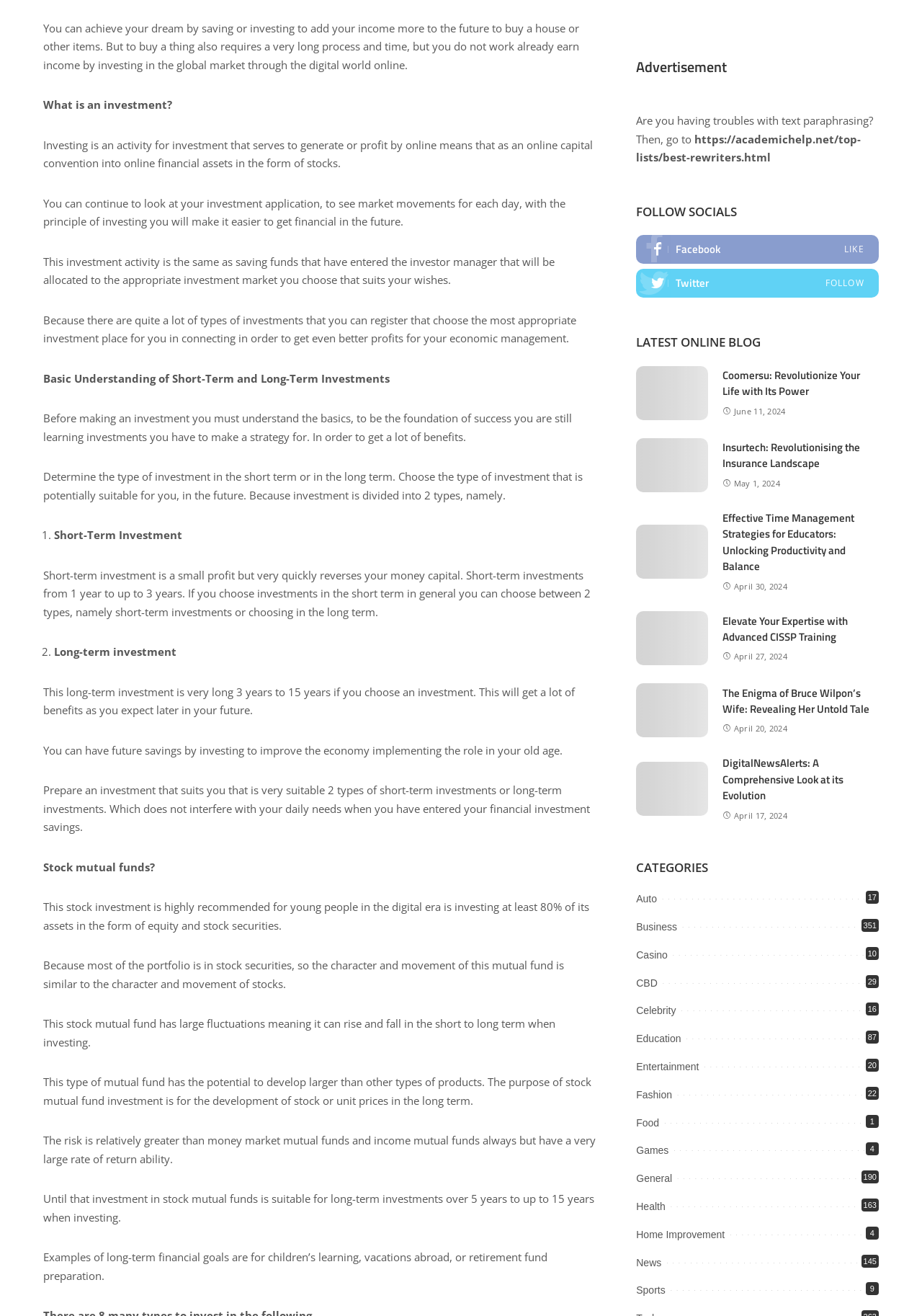Specify the bounding box coordinates of the area to click in order to follow the given instruction: "Learn about 'Effective Time Management Strategies for Educators: Unlocking Productivity and Balance'."

[0.784, 0.387, 0.927, 0.437]